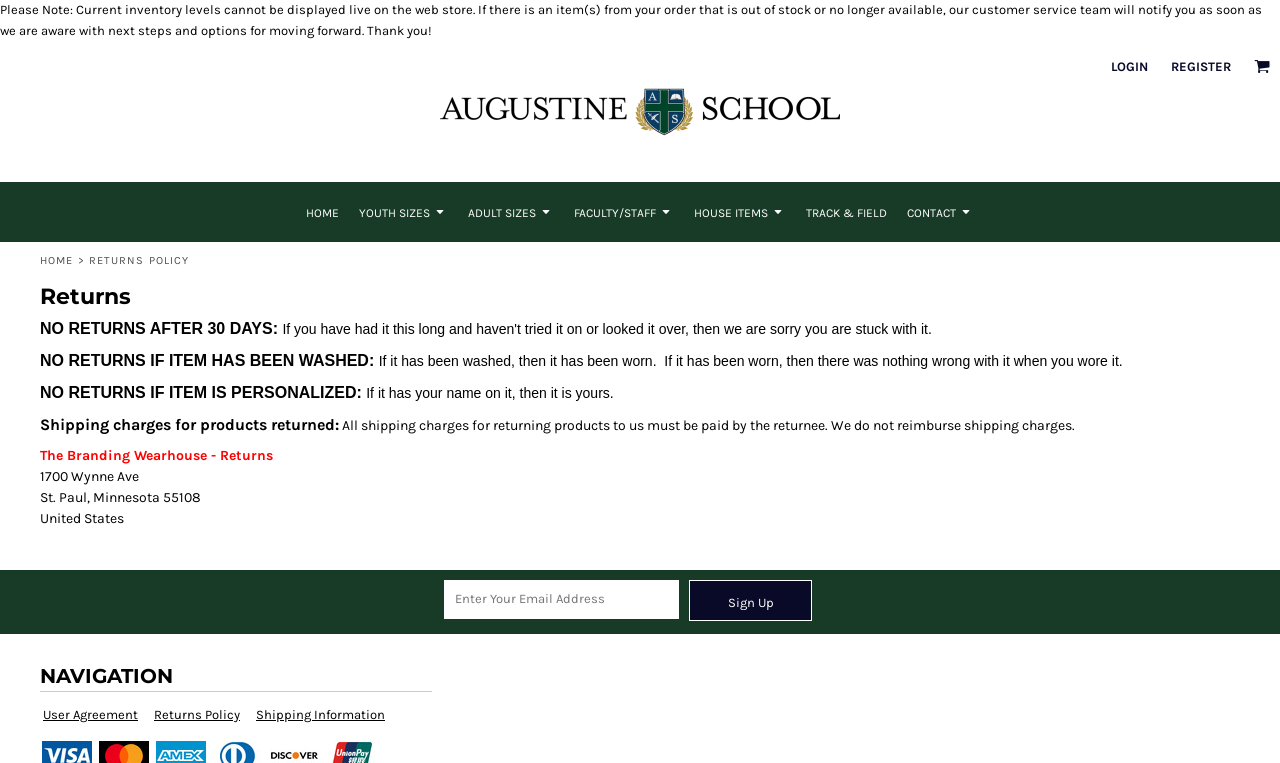Please determine the bounding box coordinates for the UI element described here. Use the format (top-left x, top-left y, bottom-right x, bottom-right y) with values bounded between 0 and 1: name="email" placeholder="Enter Your Email Address"

[0.347, 0.761, 0.531, 0.811]